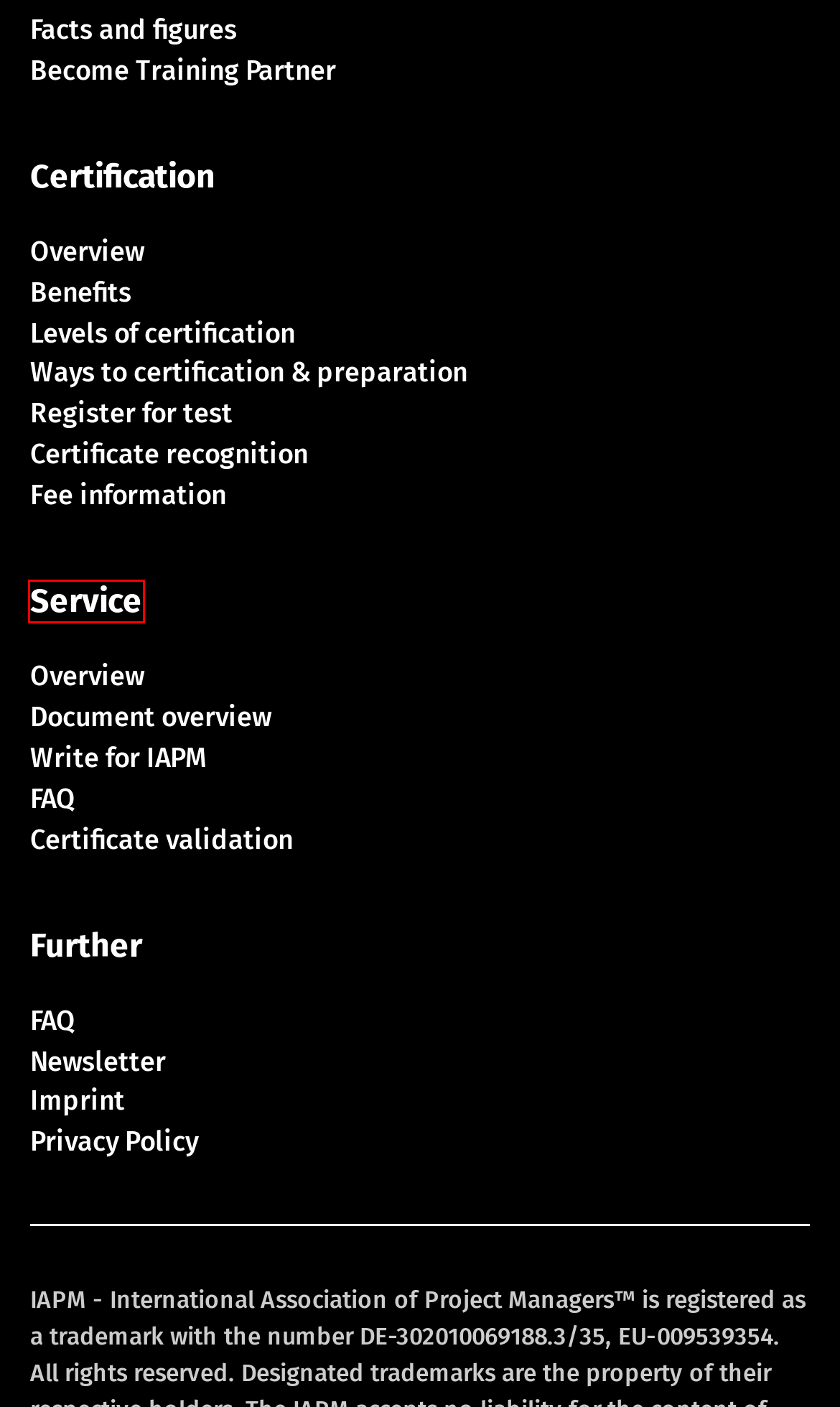You have a screenshot of a webpage with an element surrounded by a red bounding box. Choose the webpage description that best describes the new page after clicking the element inside the red bounding box. Here are the candidates:
A. Overview | IAPM
B. IAPM's most important documents at a glance
C. Become Training Partner | IAPM
D. Services of the IAPM: Get an overview | IAPM
E. Certificate validation | IAPM
F. Privacy Policy | IAPM
G. Imprint of the International Association of Project Managers
H. Facts and figures | IAPM

D